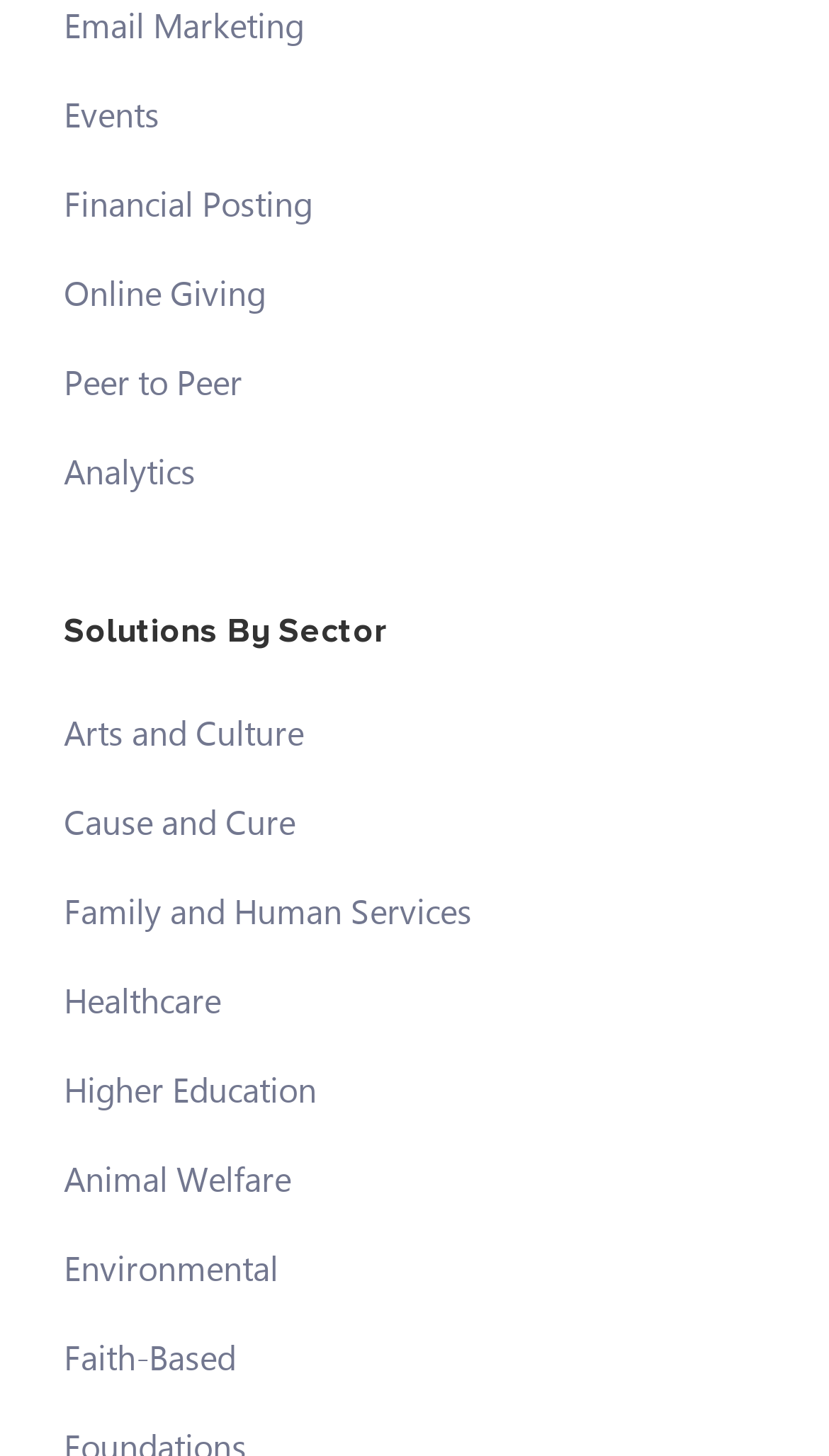How many solutions are provided for different sectors?
Based on the screenshot, answer the question with a single word or phrase.

9